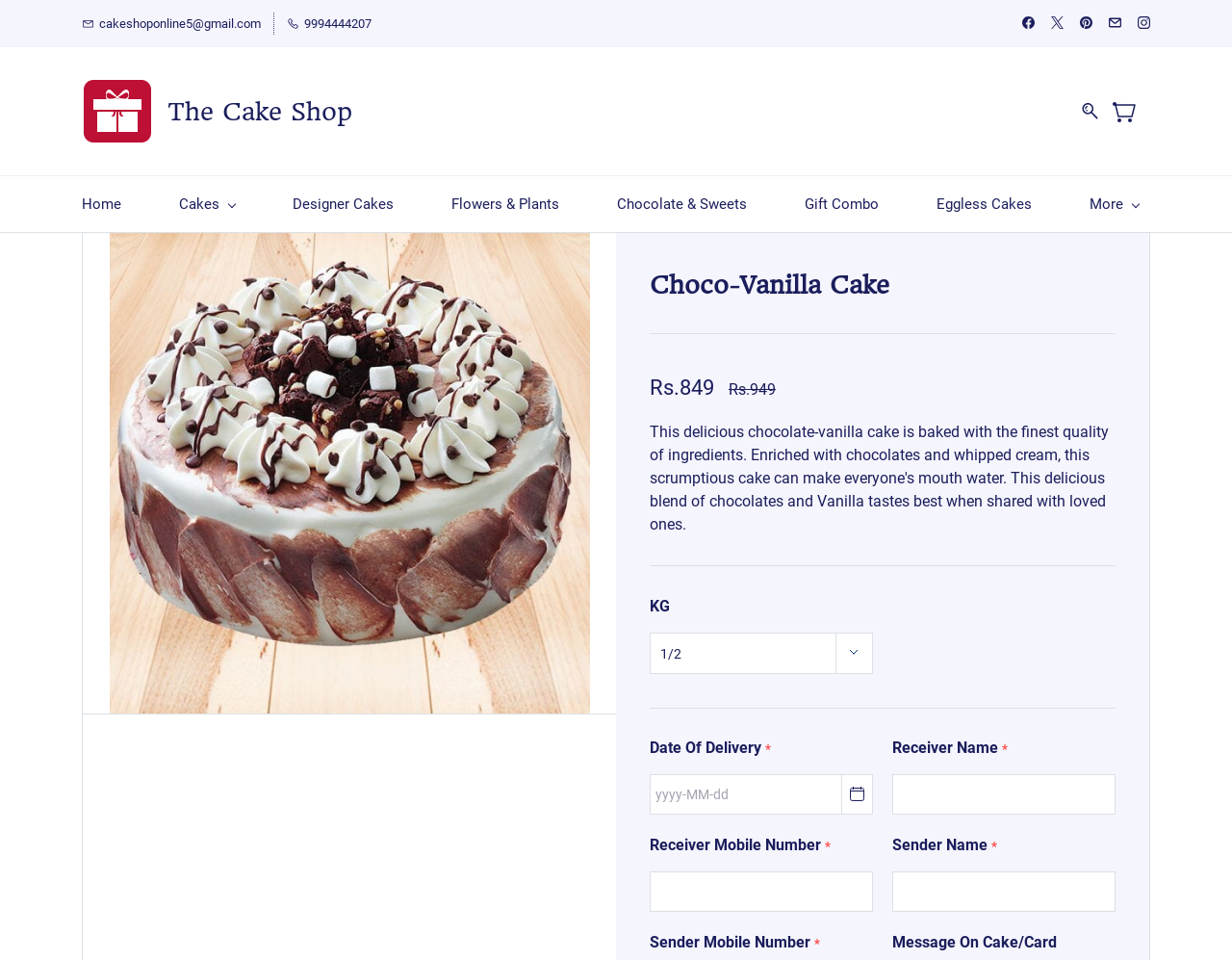Kindly determine the bounding box coordinates for the clickable area to achieve the given instruction: "click the phone number link".

[0.233, 0.013, 0.302, 0.037]